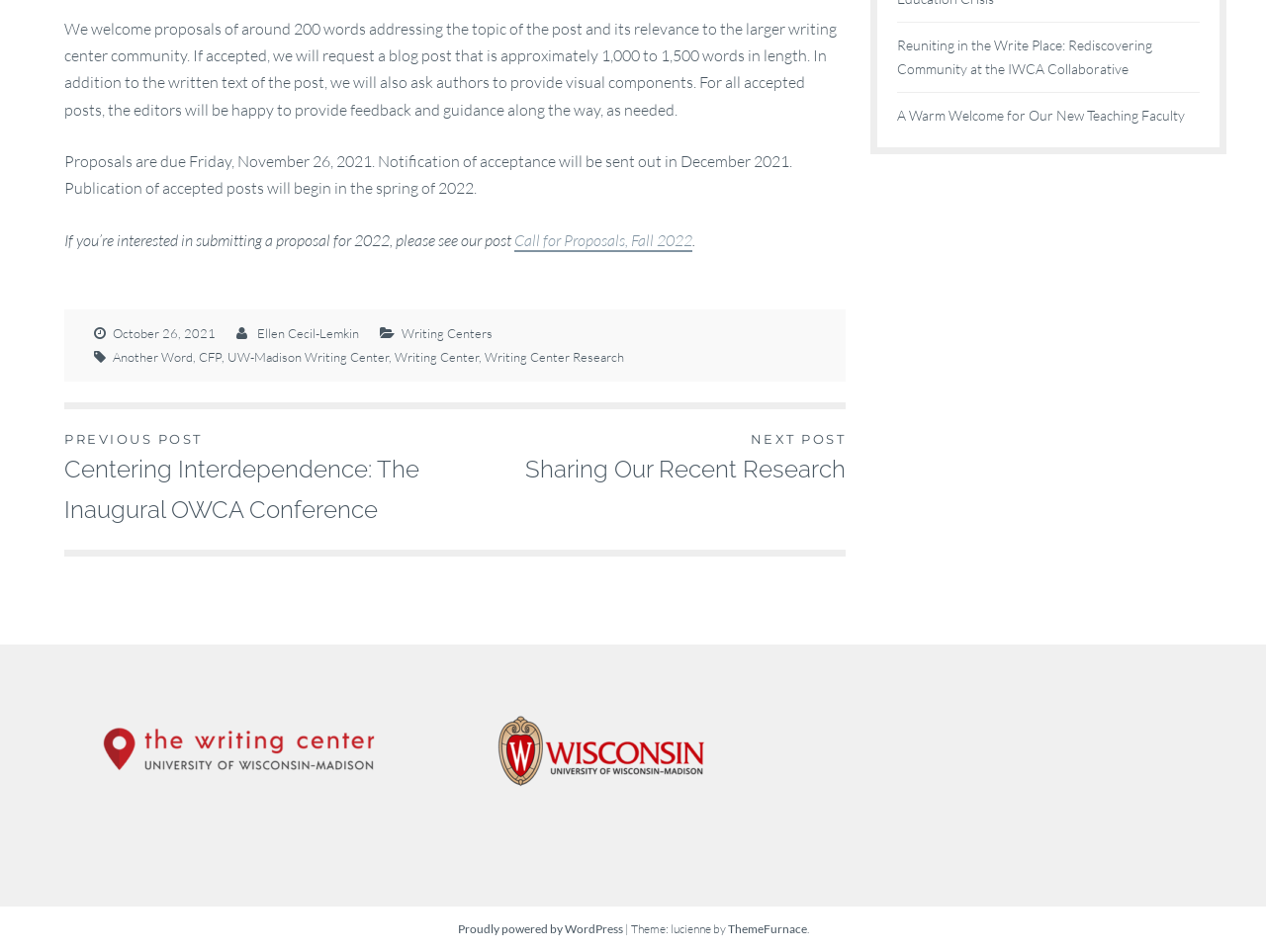Answer the question using only a single word or phrase: 
How many links are in the footer section?

5